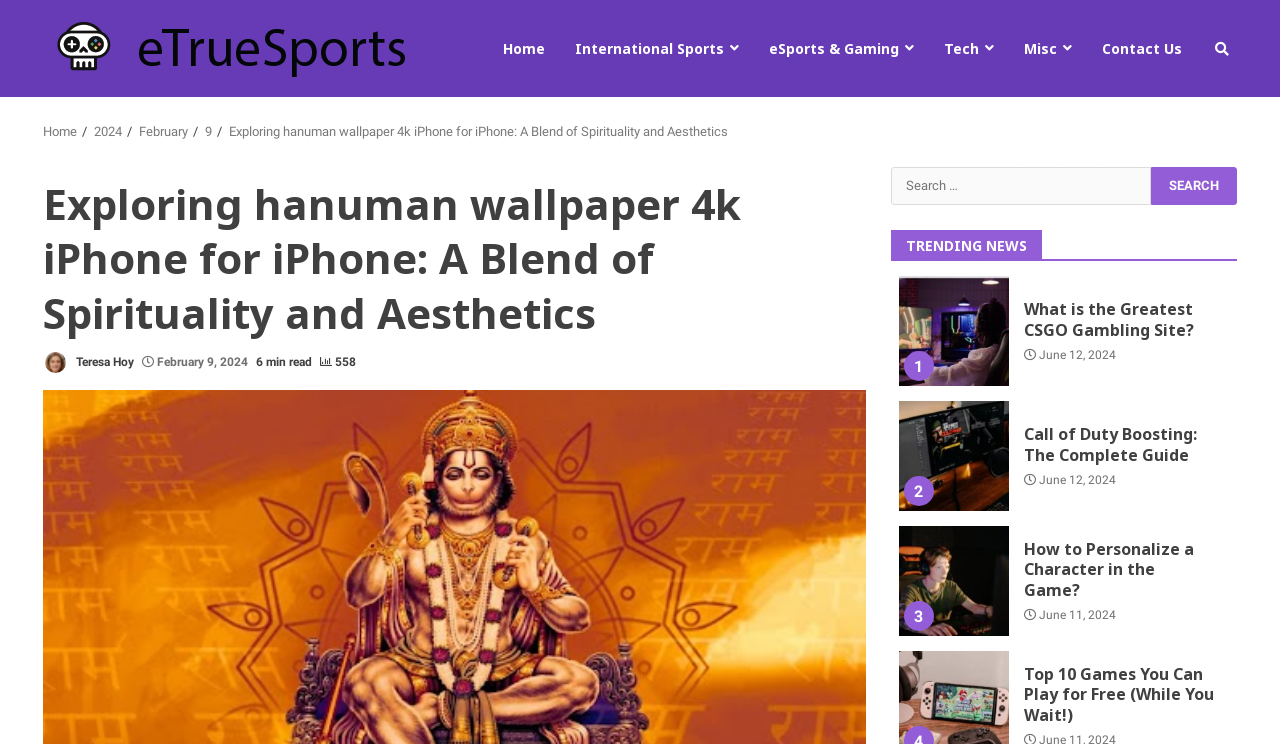Please provide a short answer using a single word or phrase for the question:
What is the category of the link 'eSports & Gaming'

International Sports